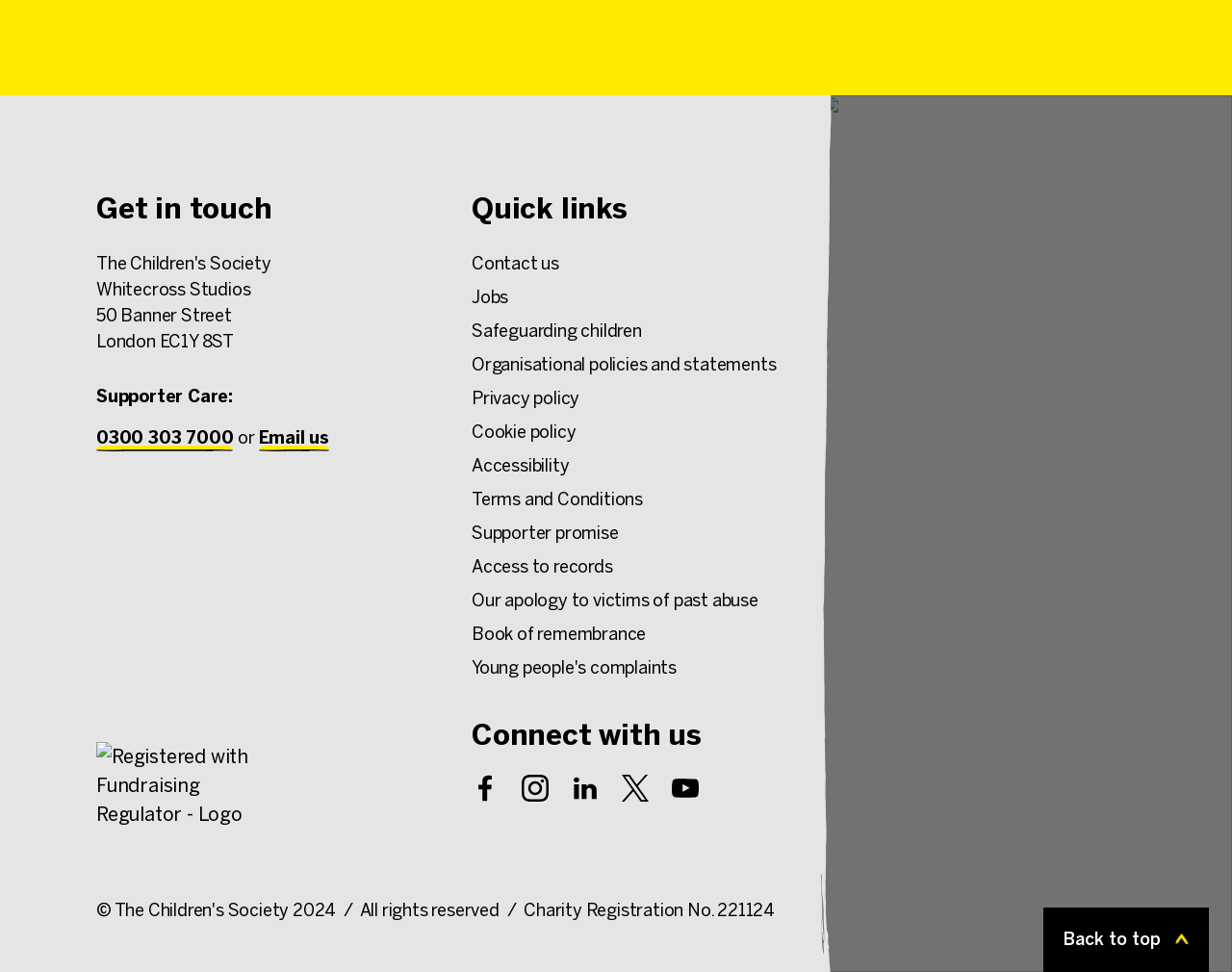Identify the bounding box coordinates necessary to click and complete the given instruction: "Connect with us on Facebook".

[0.383, 0.797, 0.405, 0.821]